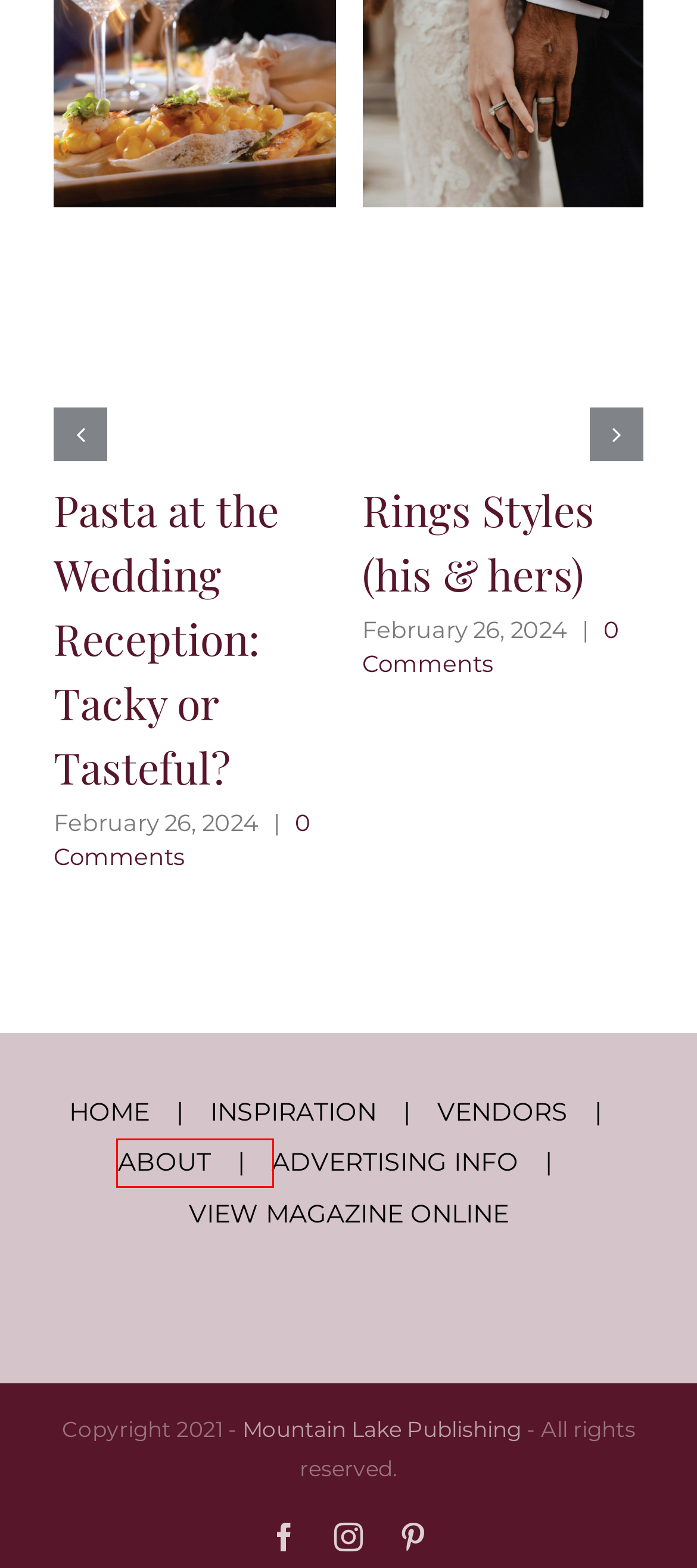With the provided webpage screenshot containing a red bounding box around a UI element, determine which description best matches the new webpage that appears after clicking the selected element. The choices are:
A. Magazine - Mountain & Lake Weddings
B. Professional Design & Printing Services - Mountain Lake Publishing
C. ARTICLE - Mountain & Lake Weddings
D. Wedding Inspiration | Mountain & Lake Weddings
E. Rings Styles (his & hers) - Mountain & Lake Weddings
F. Mountain Lake Publishing | Mountain & Lake Weddings
G. vendors - Mountain & Lake Weddings
H. Advertising Opportunities | Mountain & Lake Weddings

F